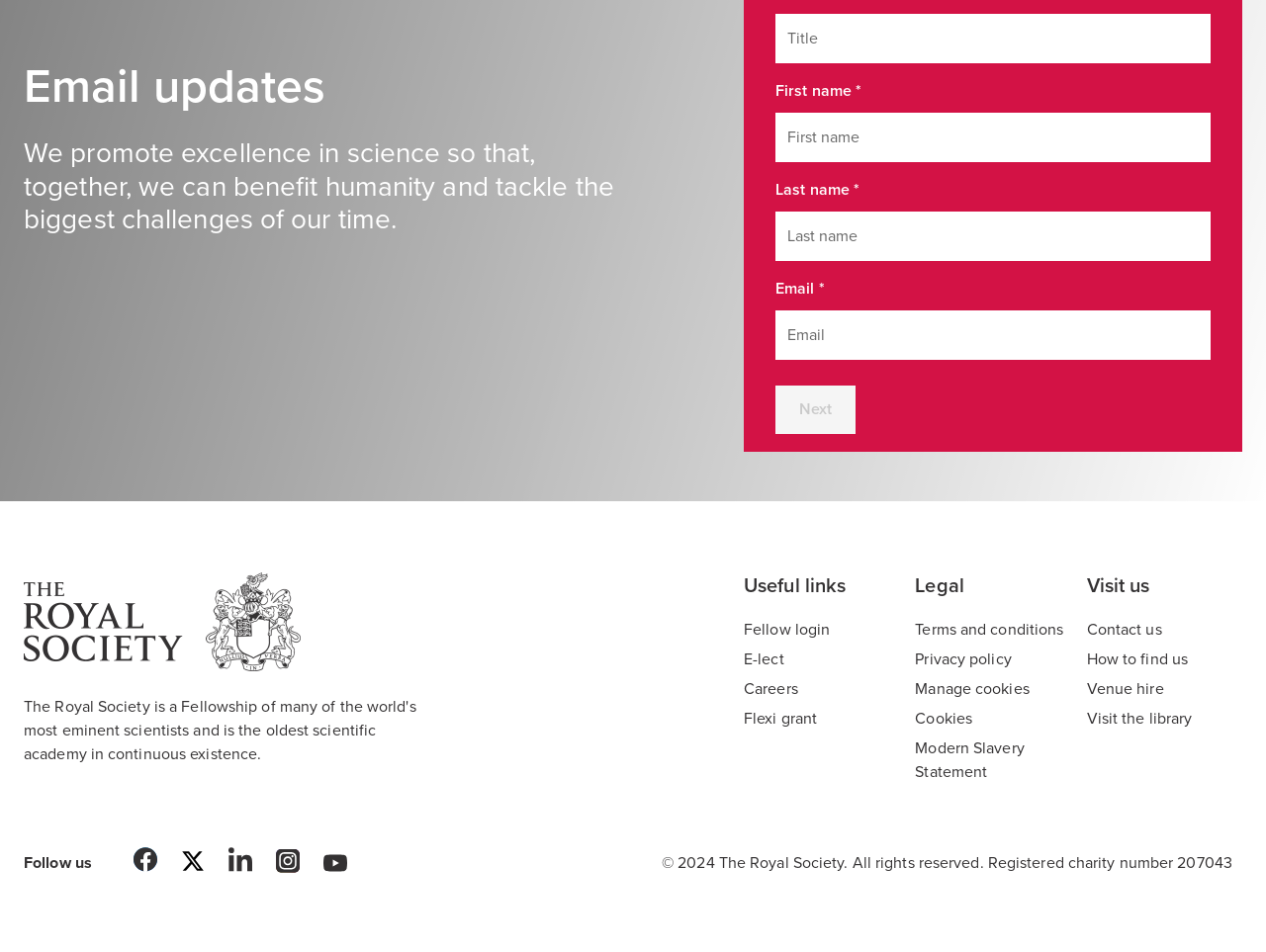Pinpoint the bounding box coordinates of the clickable element needed to complete the instruction: "Call the law firm". The coordinates should be provided as four float numbers between 0 and 1: [left, top, right, bottom].

None